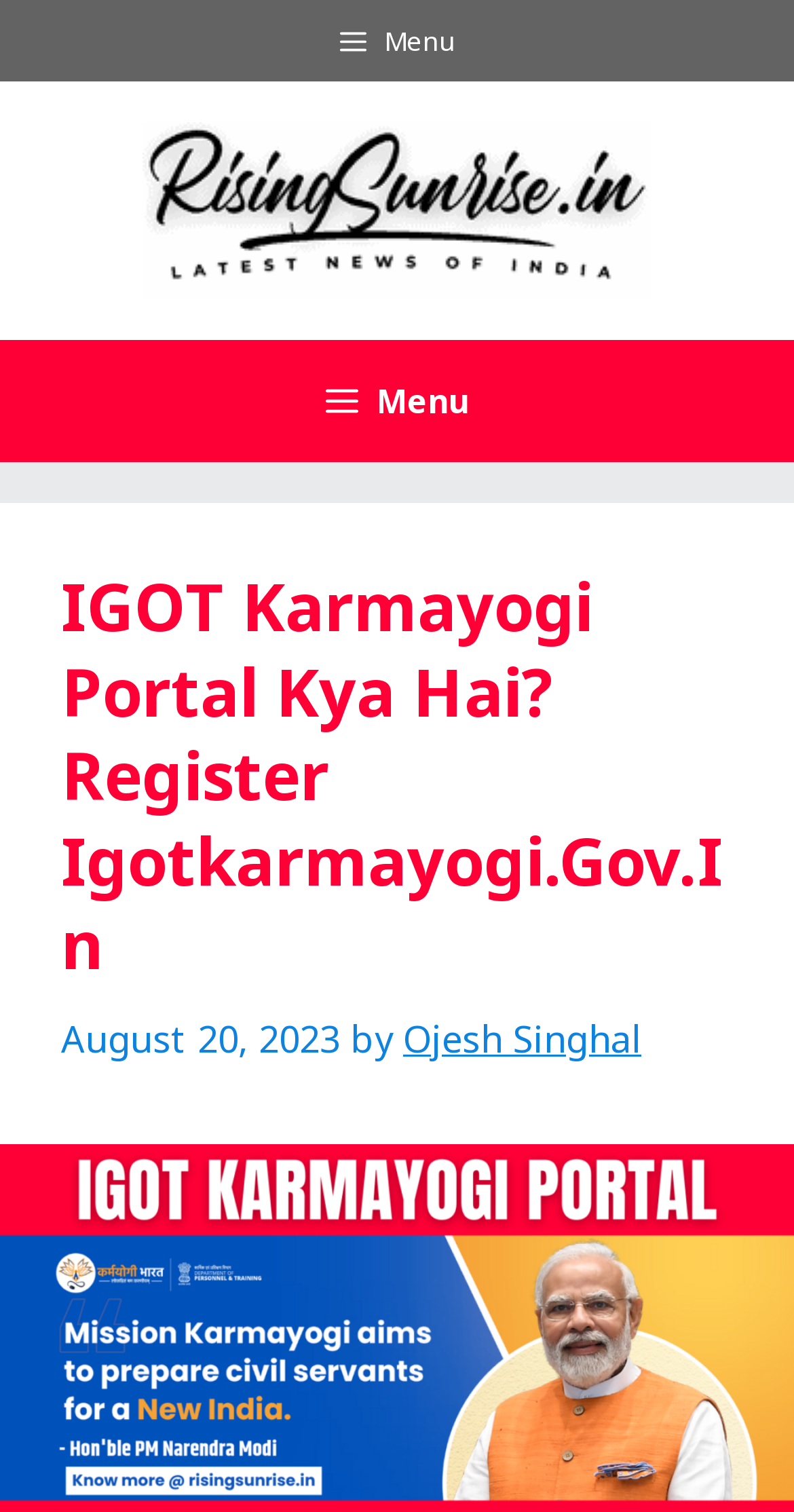Elaborate on the webpage's design and content in a detailed caption.

The webpage is about the iGOT Karmayogi Portal, a platform for skill enhancement and growth. At the top left corner, there is a button labeled "Menu" that allows users to navigate through the site. Next to it, there is a banner with the title "Site" that spans the entire width of the page. 

Below the banner, there is a navigation section labeled "Primary" that takes up the full width of the page. Within this section, there is another "Menu" button that, when expanded, reveals a dropdown menu. 

The main content of the page is divided into a header section and a body section. The header section contains a heading that reads "IGOT Karmayogi Portal Kya Hai? Register Igotkarmayogi.Gov.In" and is positioned at the top center of the page. Below the heading, there is a timestamp that indicates the date "August 20, 2023" and the author's name "Ojesh Singhal" with a link to their profile.

On the top right side of the page, there is an image with the caption "Rising Sunrise" that is linked to another webpage. The image is positioned above the navigation section and is centered horizontally.